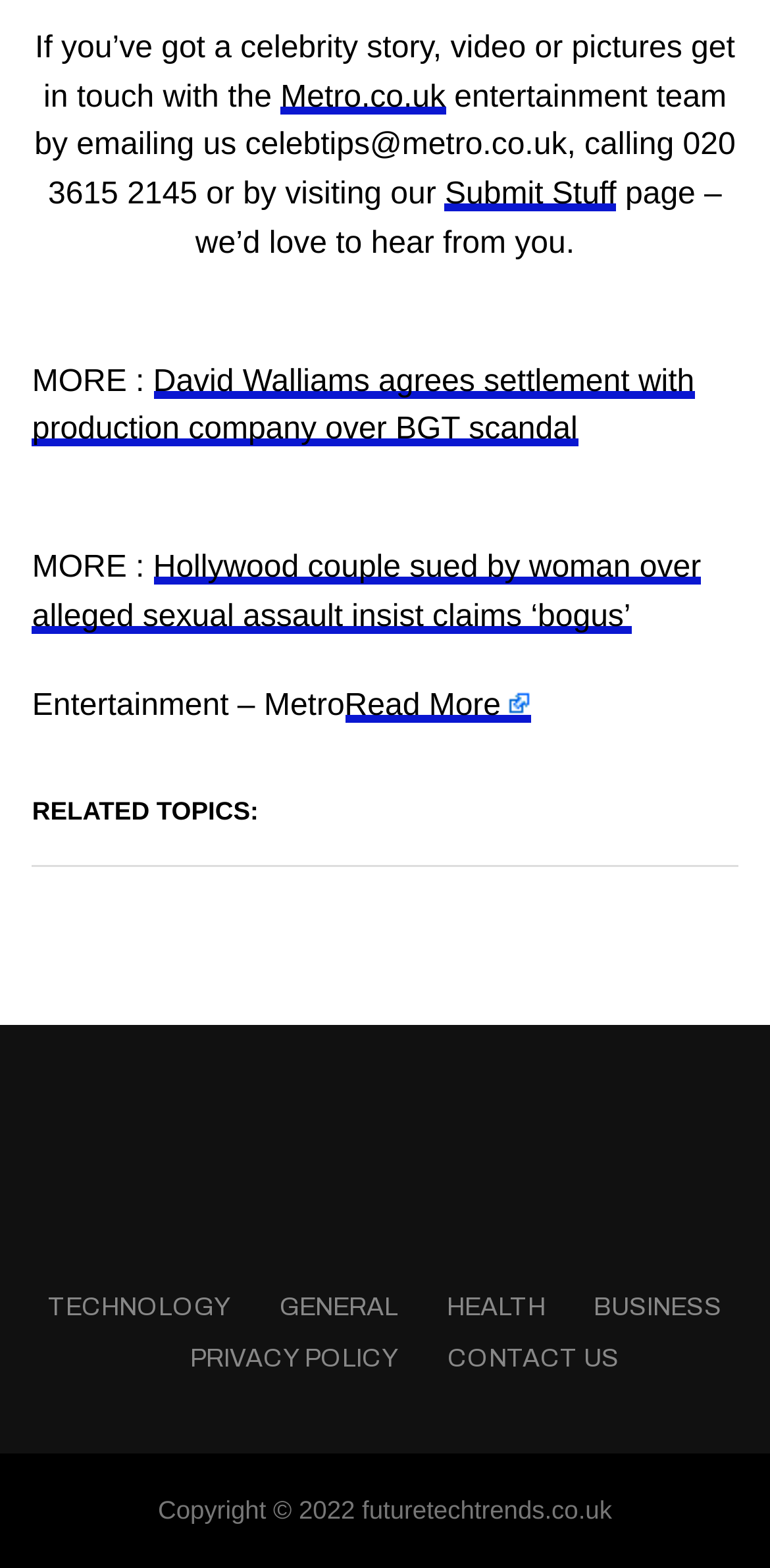Please identify the bounding box coordinates of the area that needs to be clicked to follow this instruction: "visit the submit stuff page".

[0.578, 0.114, 0.801, 0.135]